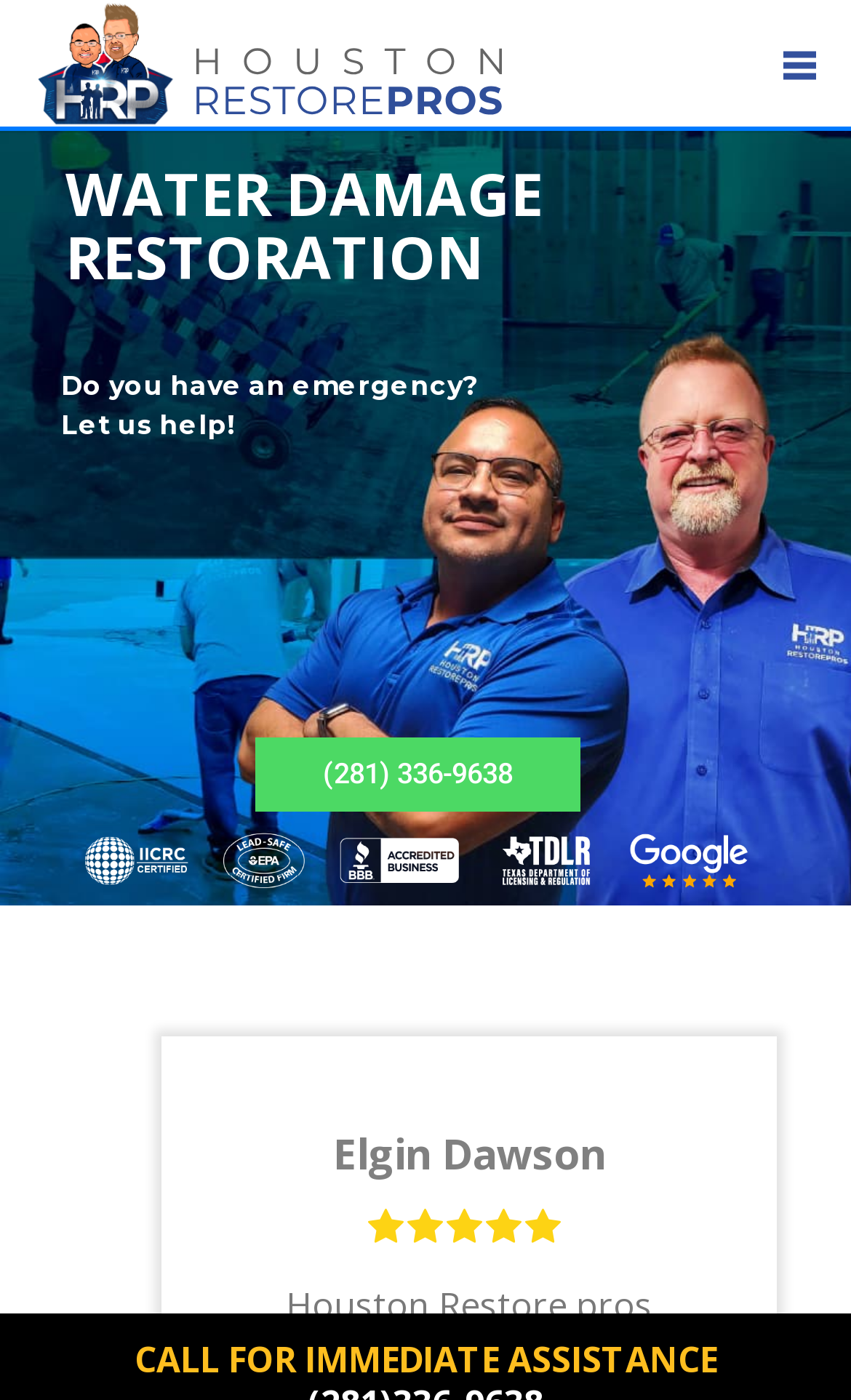Extract the text of the main heading from the webpage.

Water Damage Restoration Remington Ranch, TX 77073